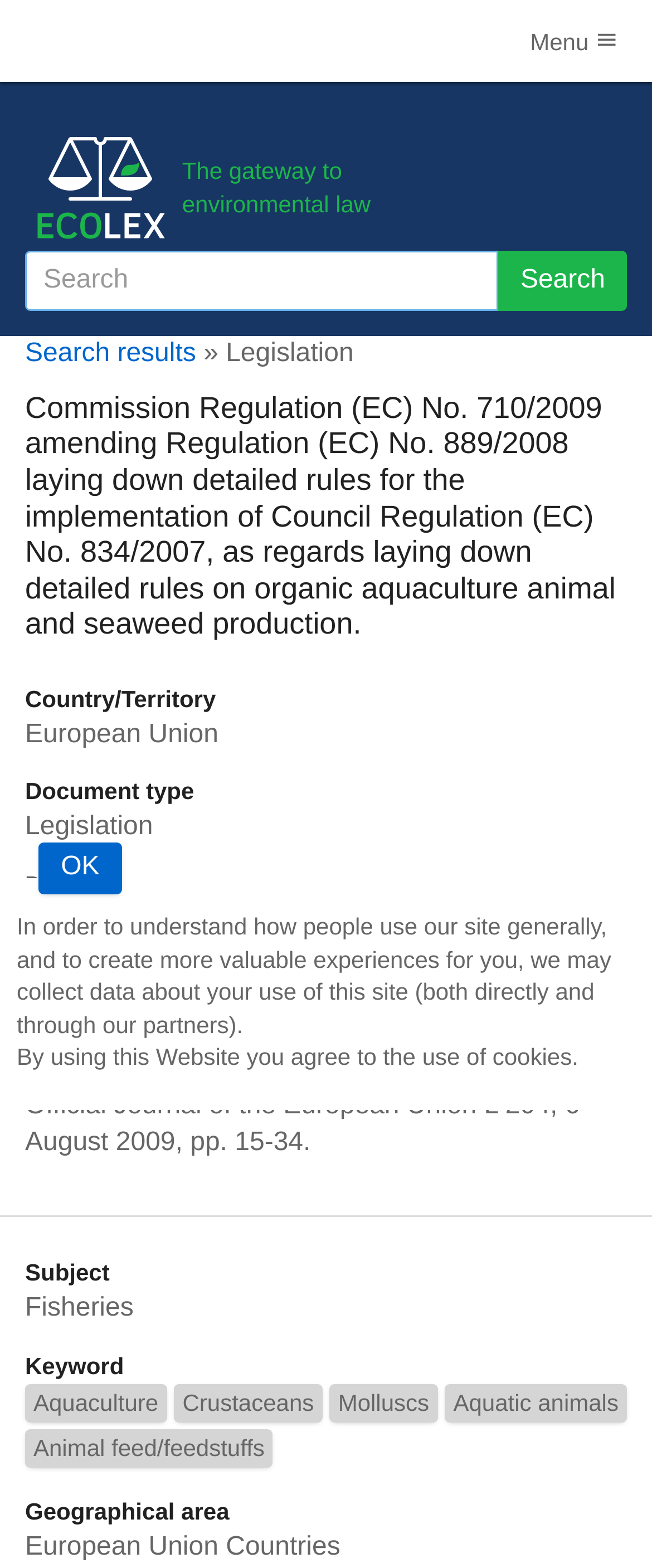Please provide a comprehensive response to the question below by analyzing the image: 
What is the subject of Commission Regulation (EC) No. 710/2009?

I found the answer by looking at the description list on the webpage, where it says 'Subject: Fisheries'.